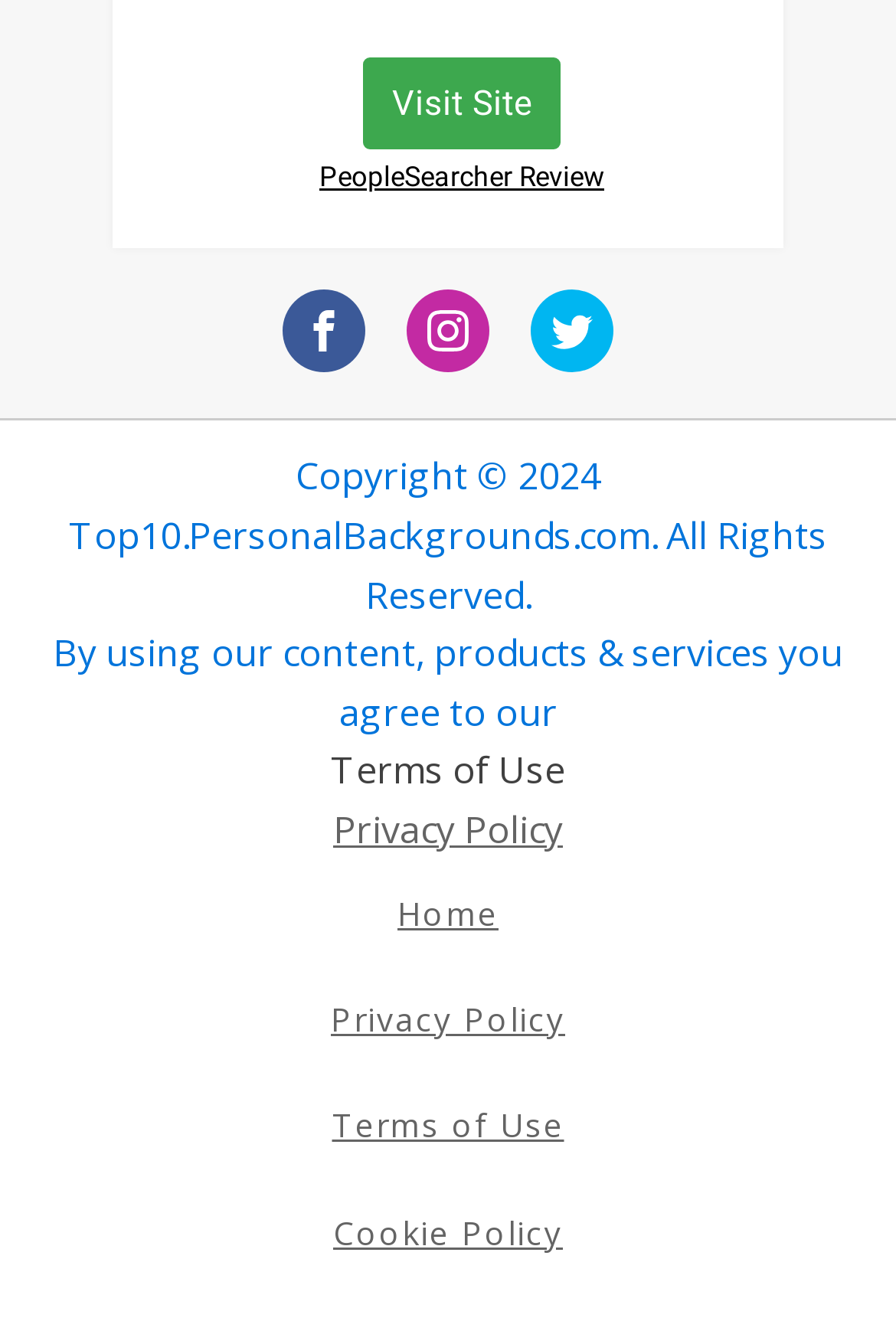Determine the bounding box coordinates for the area that needs to be clicked to fulfill this task: "Visit Facebook page". The coordinates must be given as four float numbers between 0 and 1, i.e., [left, top, right, bottom].

[0.315, 0.216, 0.408, 0.278]